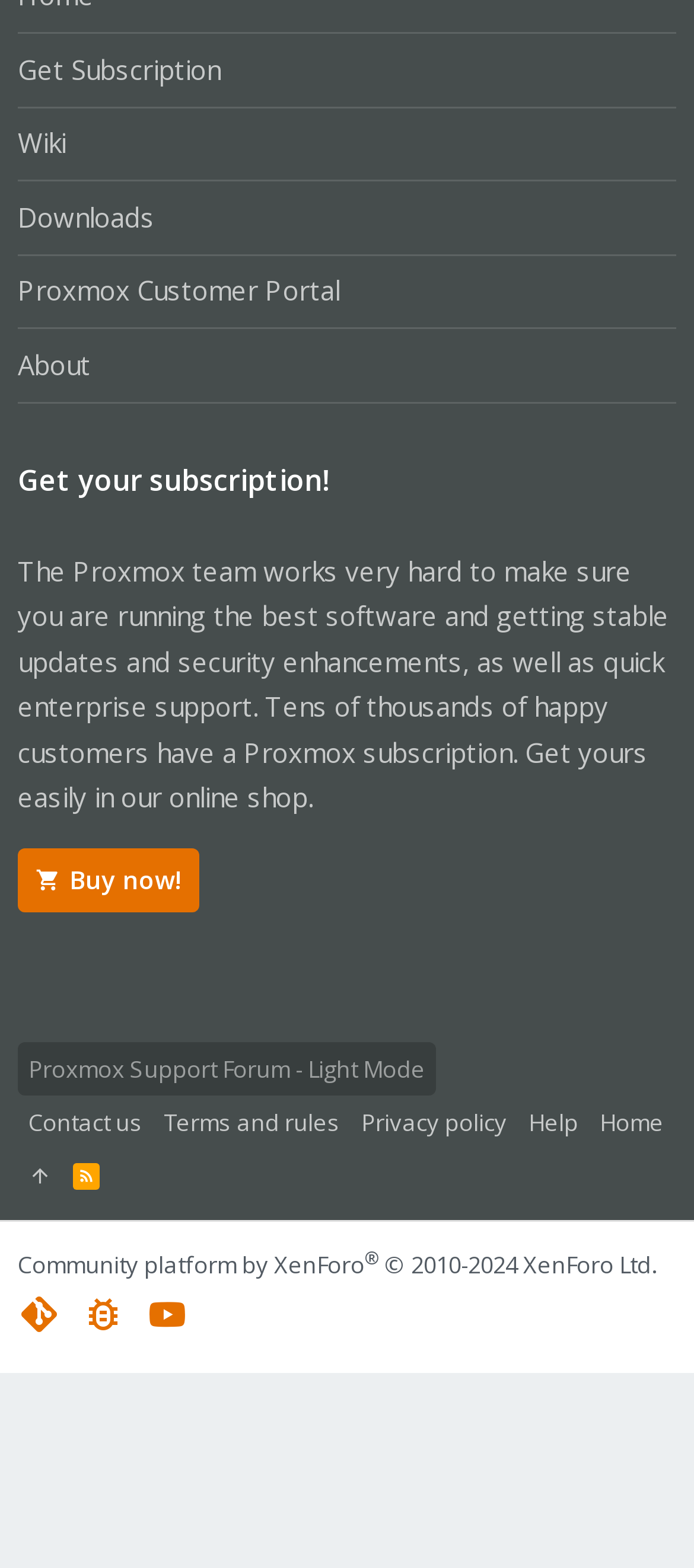Locate and provide the bounding box coordinates for the HTML element that matches this description: "title="Top"".

[0.026, 0.733, 0.09, 0.767]